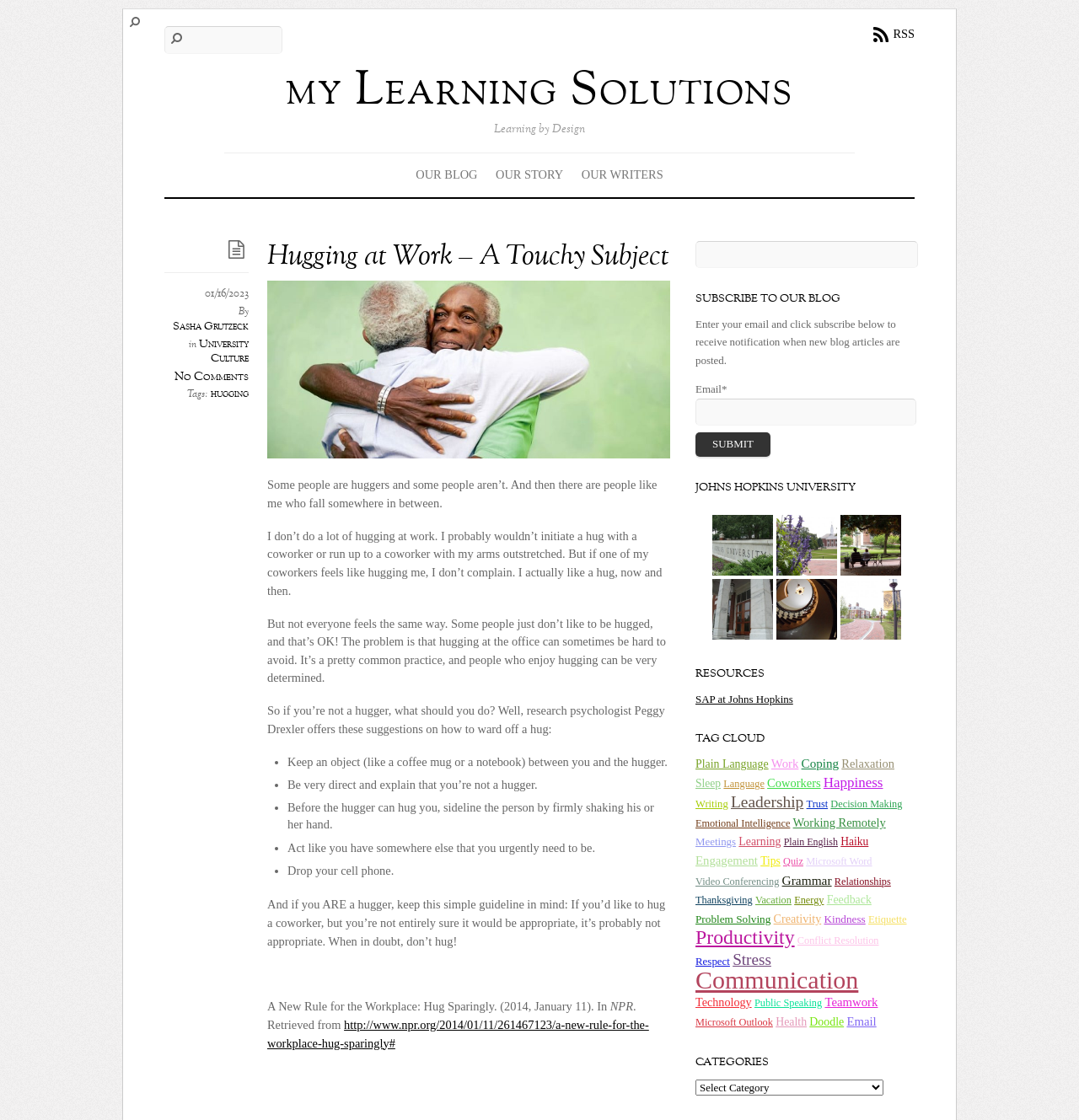Locate the primary headline on the webpage and provide its text.

Hugging at Work – A Touchy Subject